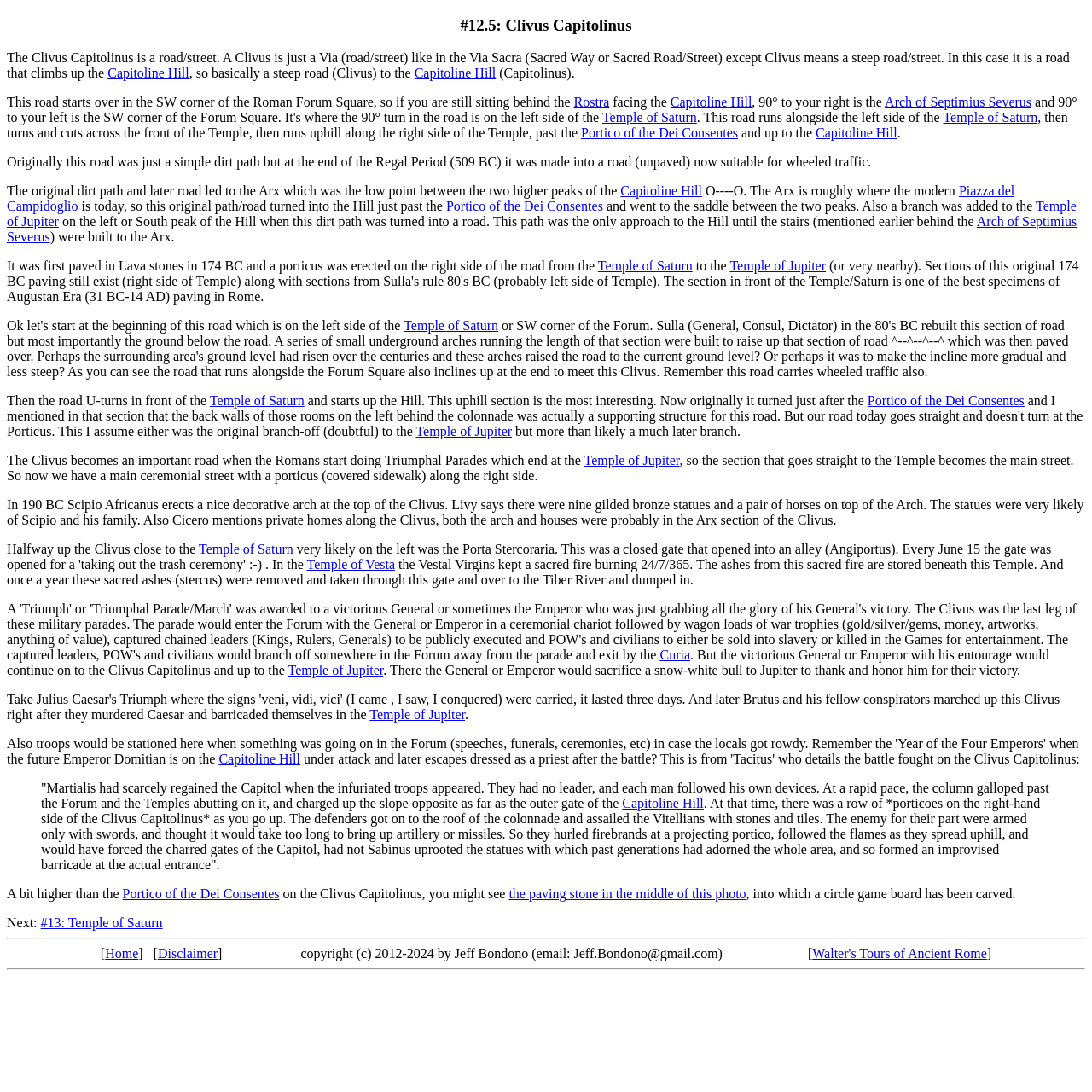Identify the bounding box for the UI element that is described as follows: "Capitoline Hill".

[0.747, 0.115, 0.822, 0.128]